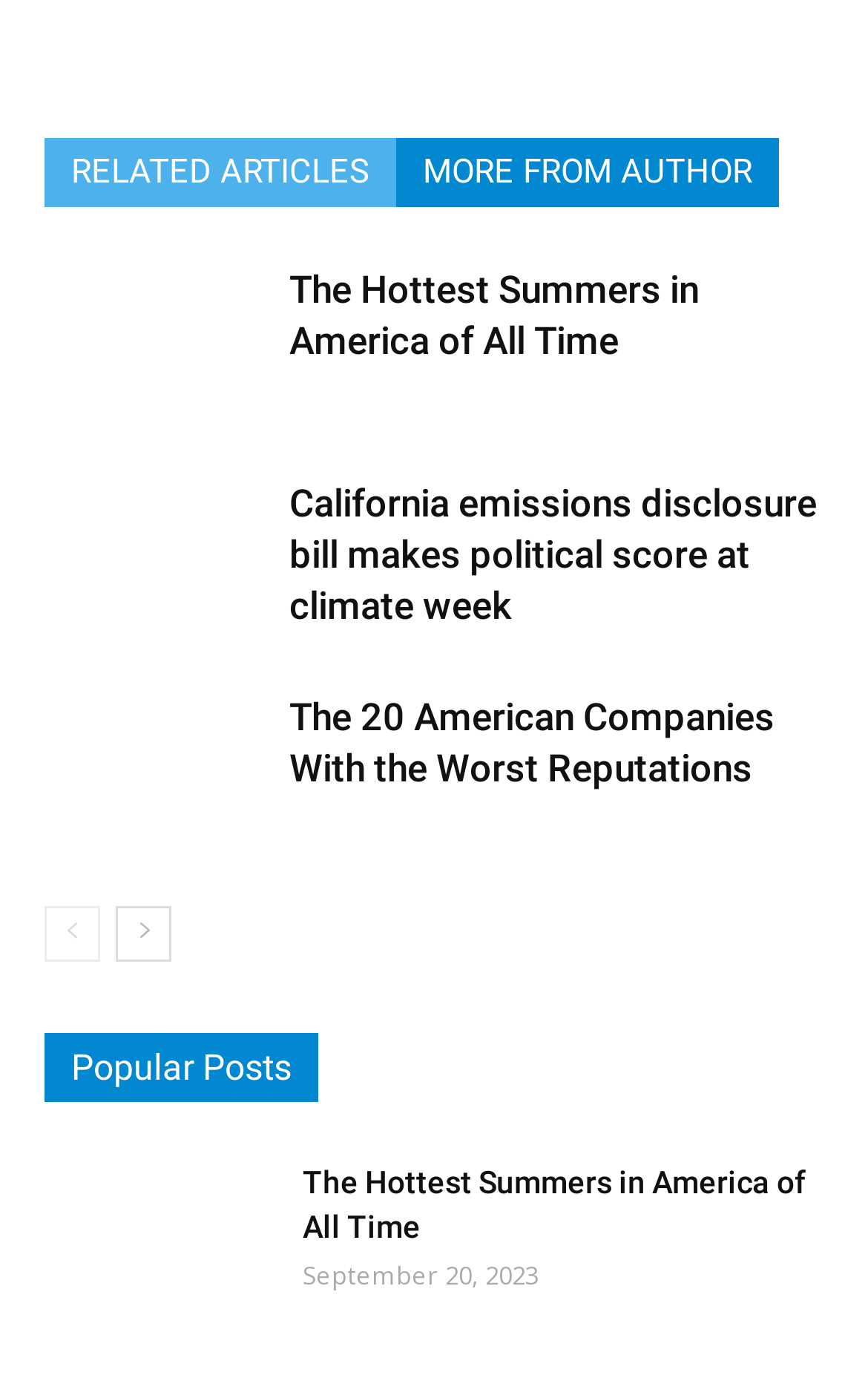Find the bounding box coordinates for the area you need to click to carry out the instruction: "Browse 'Popular Posts'". The coordinates should be four float numbers between 0 and 1, indicated as [left, top, right, bottom].

[0.051, 0.747, 0.949, 0.797]